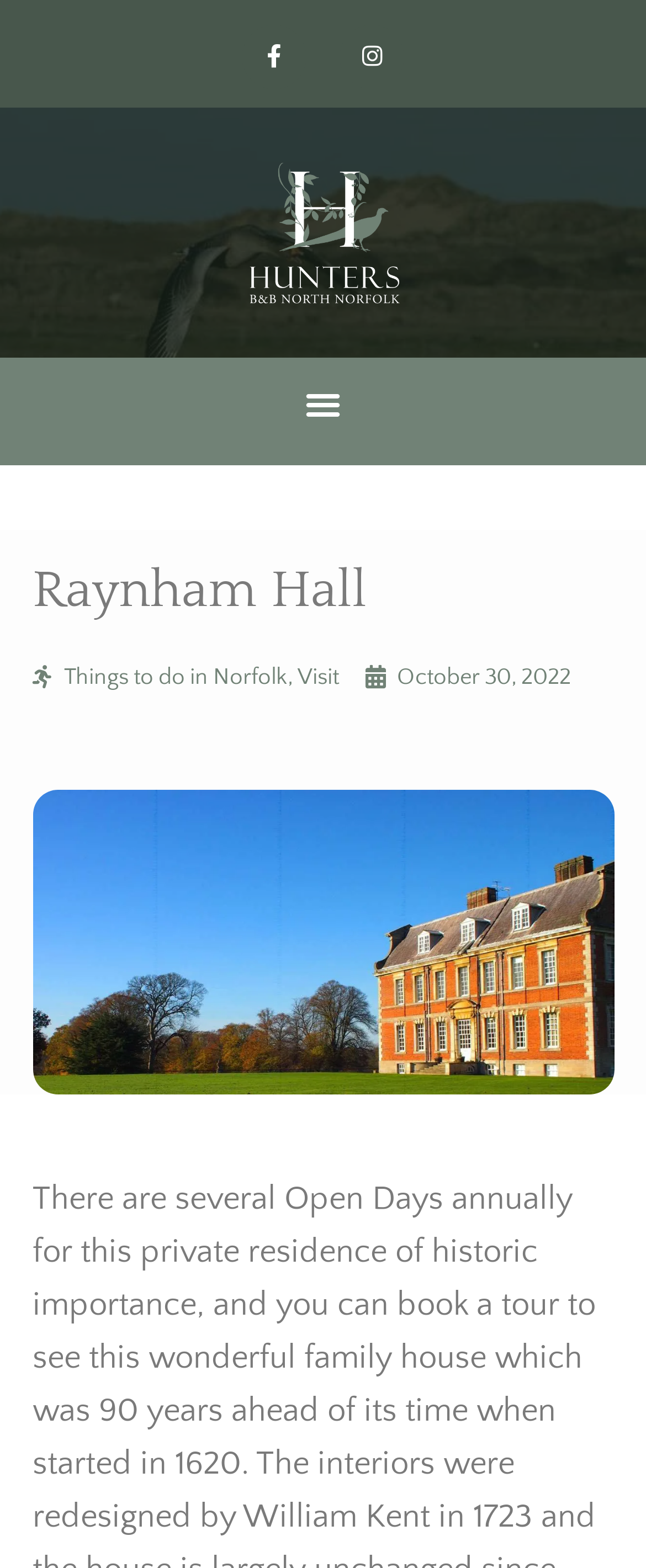Answer the question in a single word or phrase:
What is the name of the B&B?

Hunters B&B